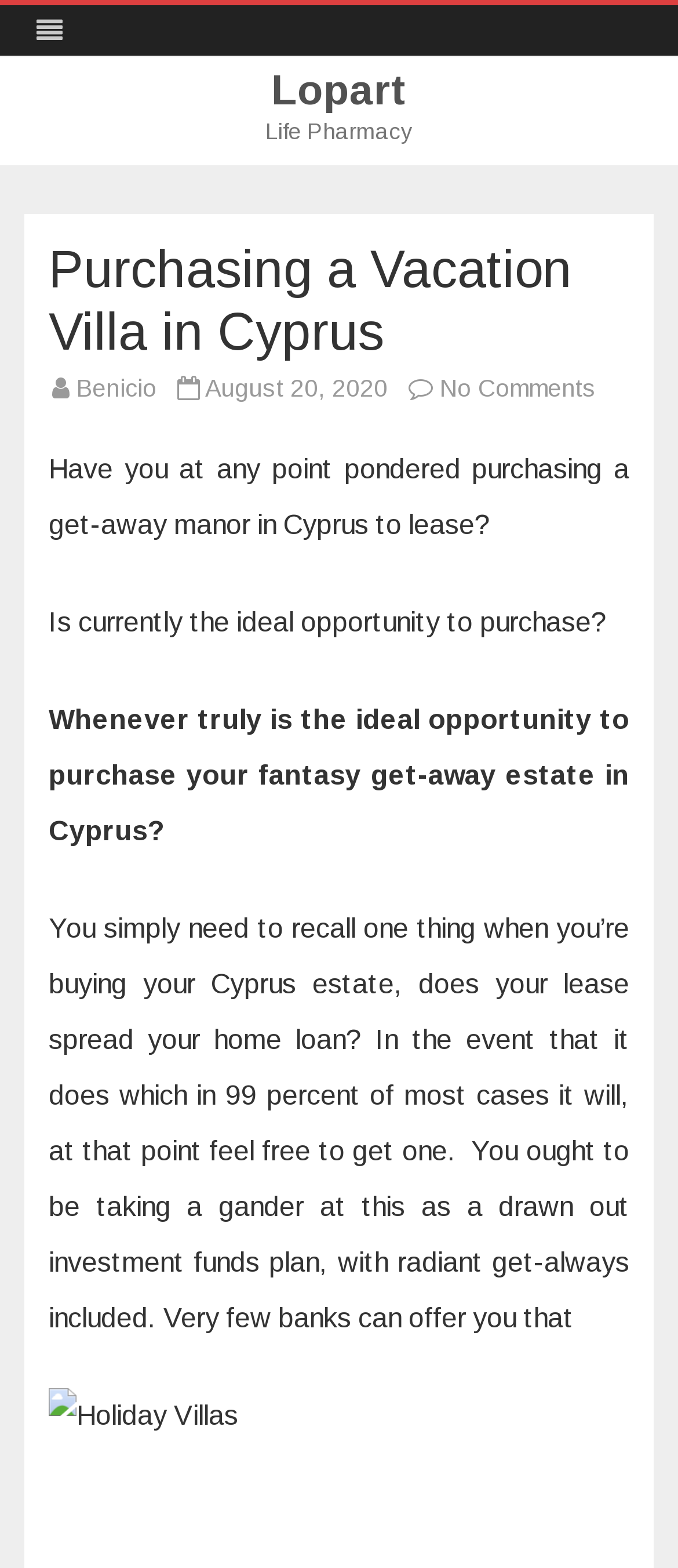Provide a thorough description of this webpage.

The webpage is about purchasing a vacation villa in Cyprus, with the title "Purchasing a Vacation Villa in Cyprus – Lopart" at the top. Below the title, there is a link to "Lopart" and a static text "Life Pharmacy" positioned side by side. 

Further down, there is a "Skip to content" link, followed by a header section that contains a heading "Purchasing a Vacation Villa in Cyprus". Within this section, there is a link to "Benicio" on the left, and a time stamp "August 20, 2020" on the right. 

Below the header section, there are three paragraphs of text. The first paragraph asks if the user has ever considered purchasing a vacation villa in Cyprus to rent. The second paragraph asks if now is the ideal time to purchase. The third and longest paragraph discusses the ideal time to purchase a vacation estate in Cyprus, emphasizing the importance of considering whether the rental income can cover the mortgage.

There are no images on the page, and the overall content is focused on providing information and guidance on purchasing a vacation villa in Cyprus.